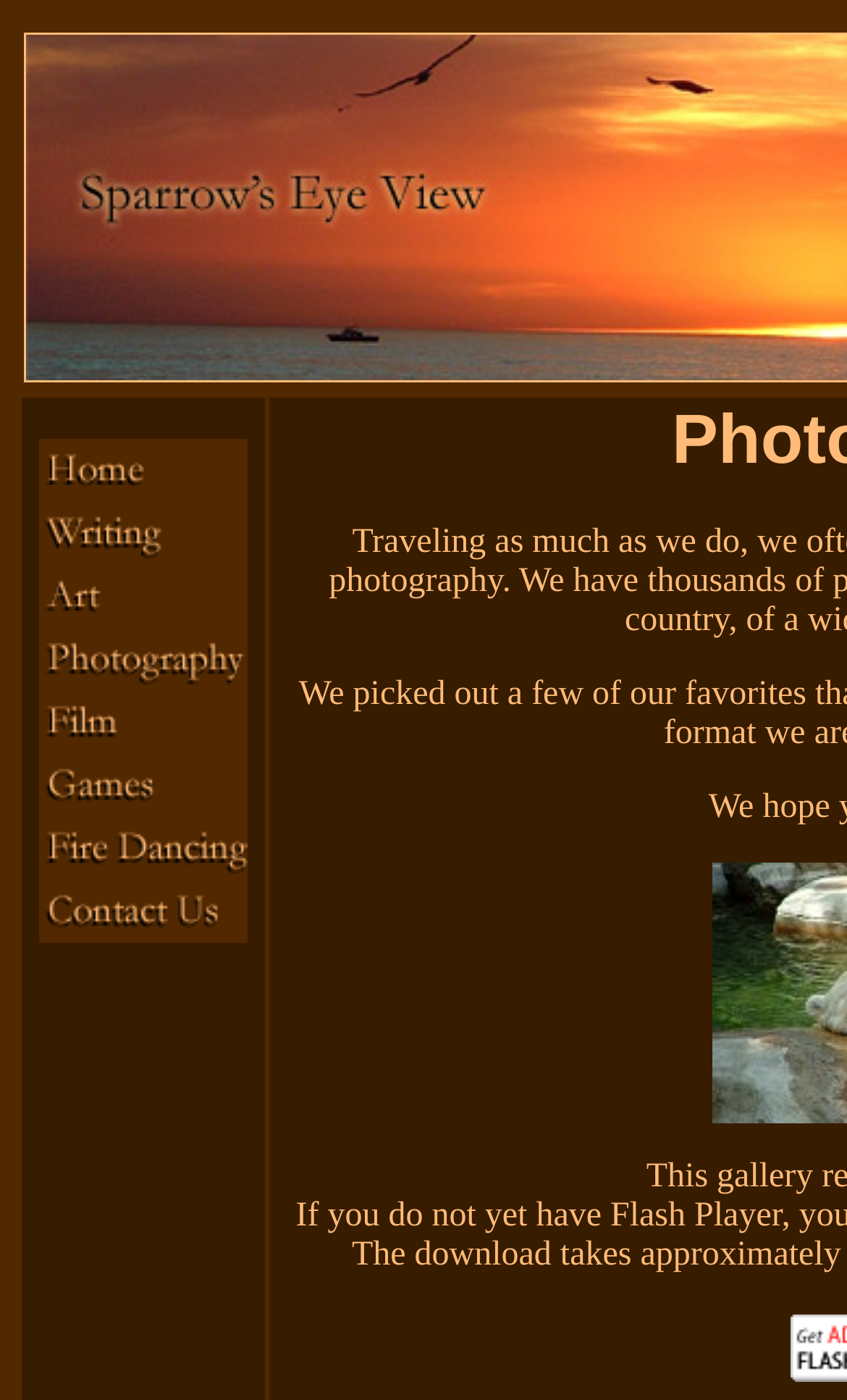What is the overall structure of the webpage?
Refer to the image and give a detailed answer to the question.

The webpage has a simple structure, consisting of a single table with multiple rows and columns, containing links and a small amount of static text. The layout is clean and easy to navigate, with no complex elements or multimedia content.